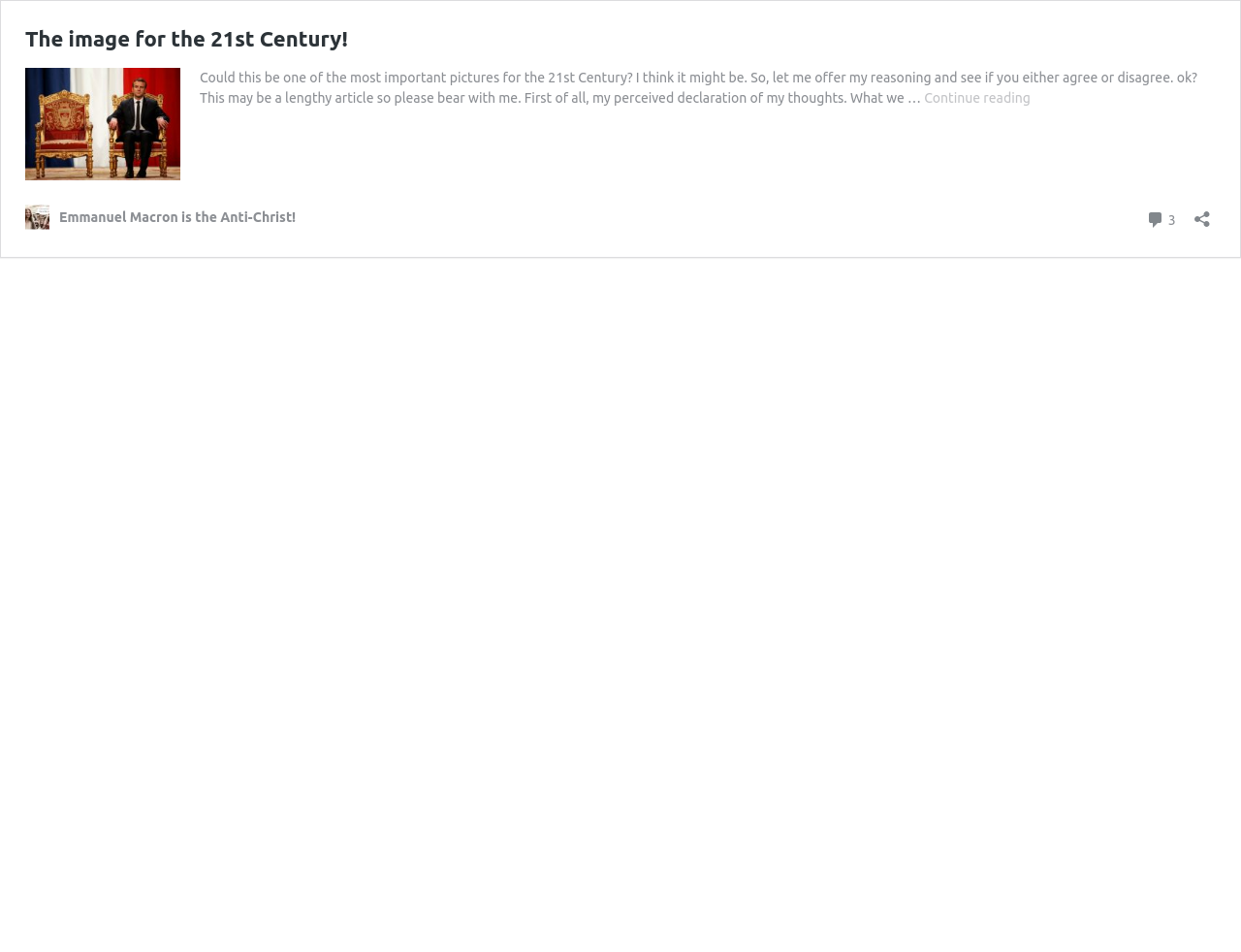Reply to the question with a single word or phrase:
Where can I find more content related to the image?

Continue reading